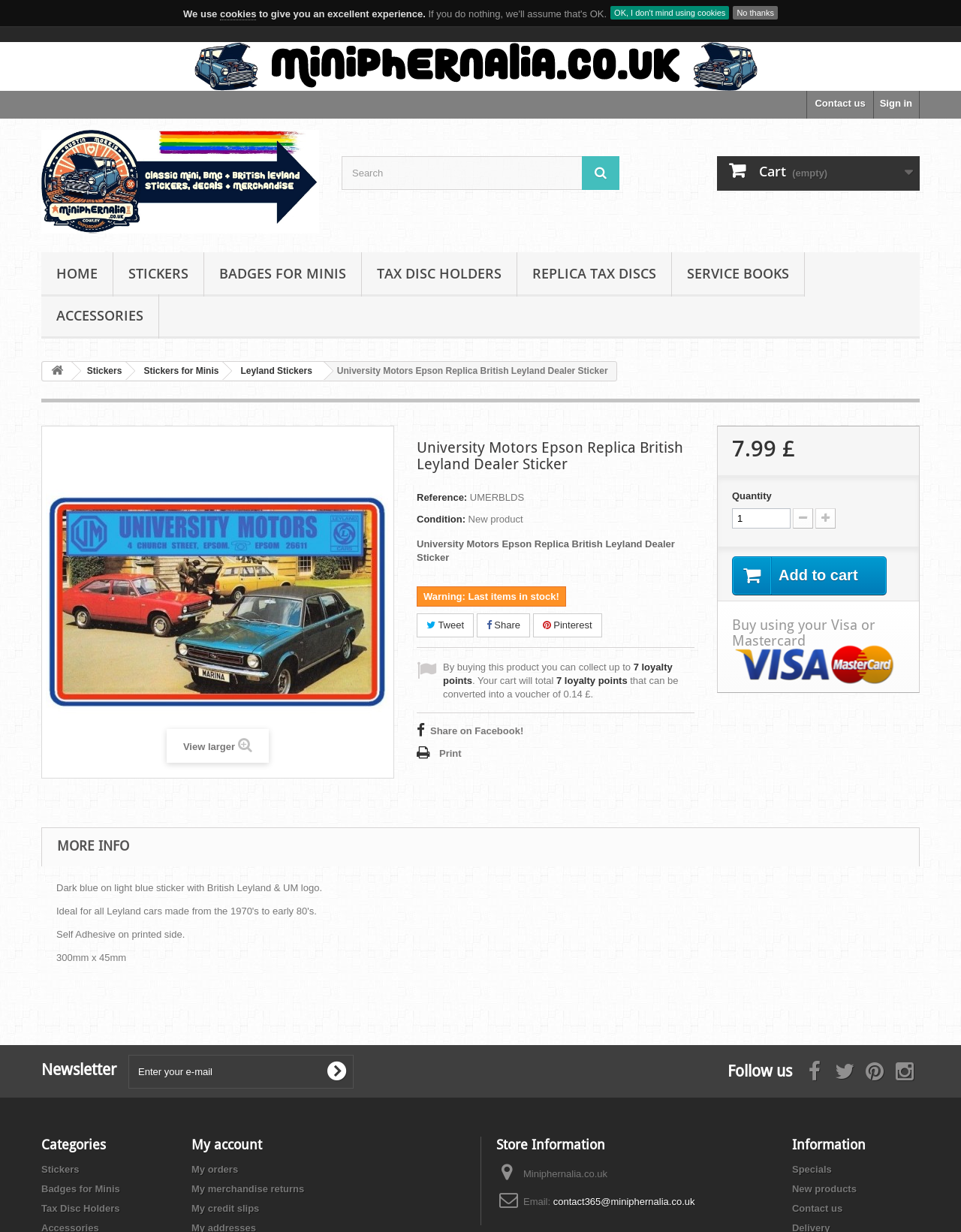Answer the following query concisely with a single word or phrase:
What is the size of the sticker?

300mm x 45mm